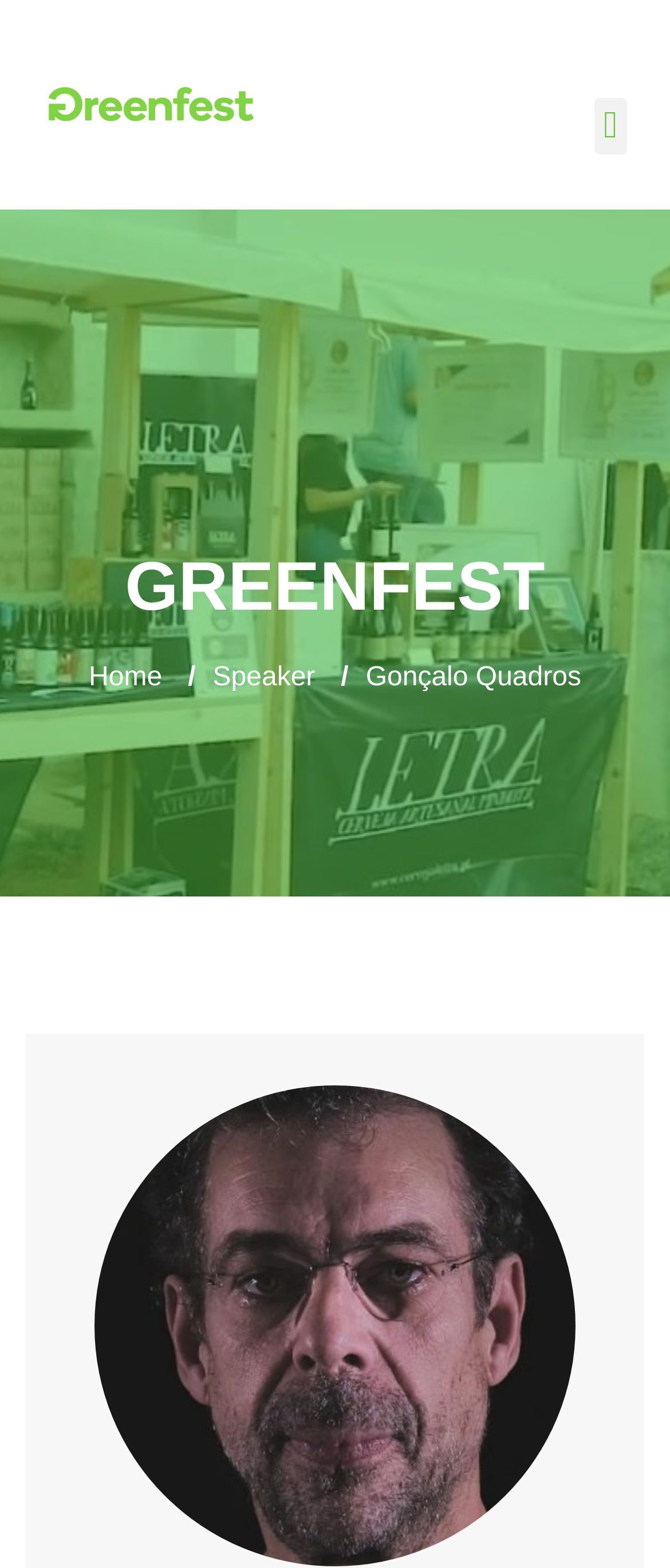How many navigation menu items are there?
Answer the question based on the image using a single word or a brief phrase.

2